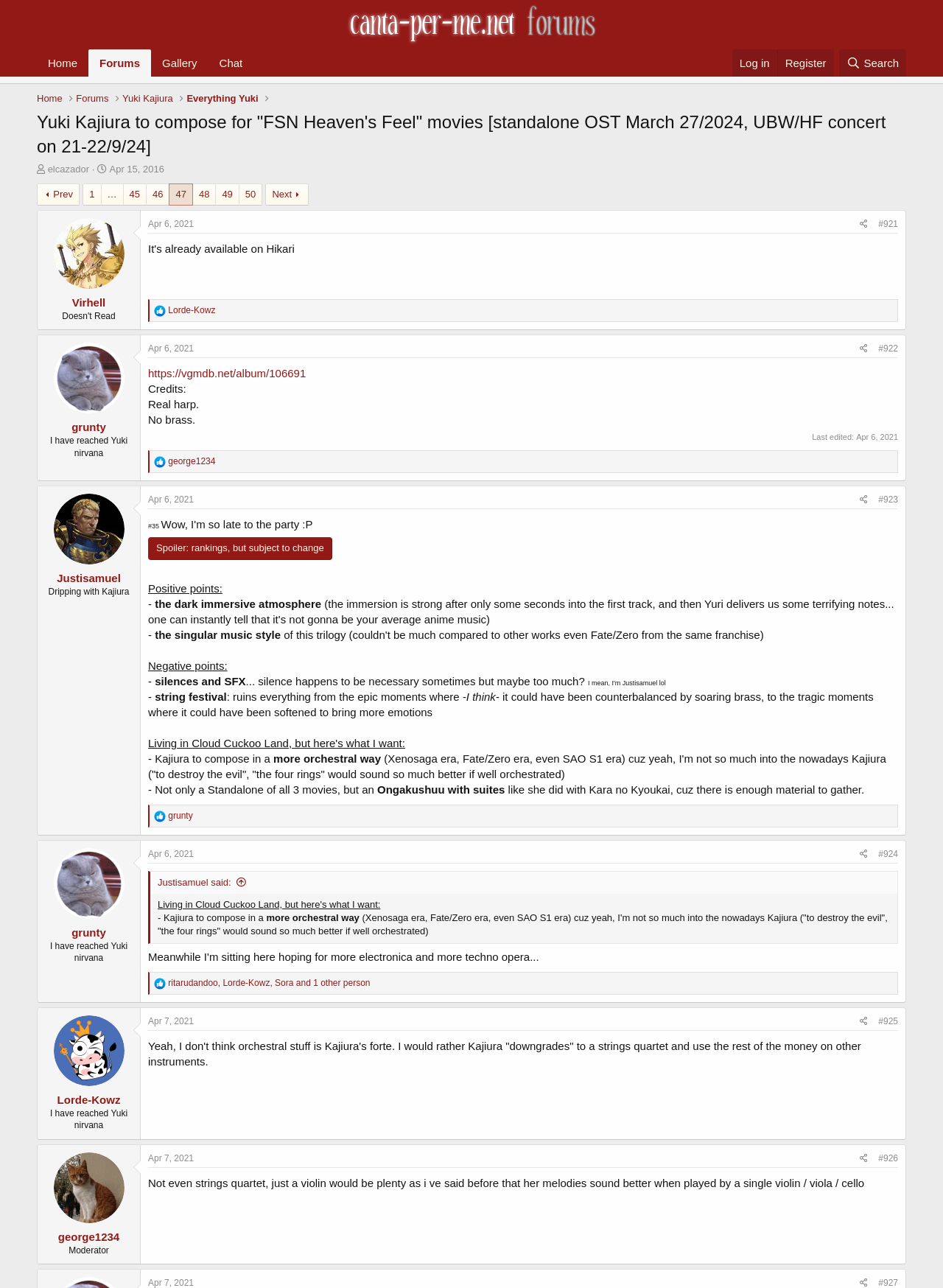Write a detailed summary of the webpage.

This webpage appears to be a forum discussion thread on the topic "Yuki Kajiura to compose for 'FSN Heaven's Feel' movies" on the canta-per-me.net Forums website. 

At the top of the page, there is a navigation menu with links to "Home", "Forums", "Gallery", "Chat", "Log in", and "Register". Below this menu, there is a heading that displays the title of the thread. 

The main content of the page is divided into multiple sections, each representing a post in the discussion thread. Each post includes the username of the poster, the date and time of the post, and the post content. The post content may include text, links, and images. 

There are a total of three posts on this page, each with a heading that displays the username of the poster. The first post is from "Virhell" and includes a link to the user's profile and a timestamp of "Apr 6, 2021 at 9:37 AM". The second post is from "grunty" and includes a link to the user's profile and a timestamp of "Apr 6, 2021 at 5:53 PM". The third post is from "Justisamuel" and includes a link to the user's profile and a timestamp of "Apr 6, 2021 at 8:46 PM". 

Each post also includes a footer section with options to "Like" the post and view "Reactions". There are also links to share the post and view the post number. 

At the bottom of the page, there is a pagination menu with links to navigate to previous and next pages of the discussion thread.